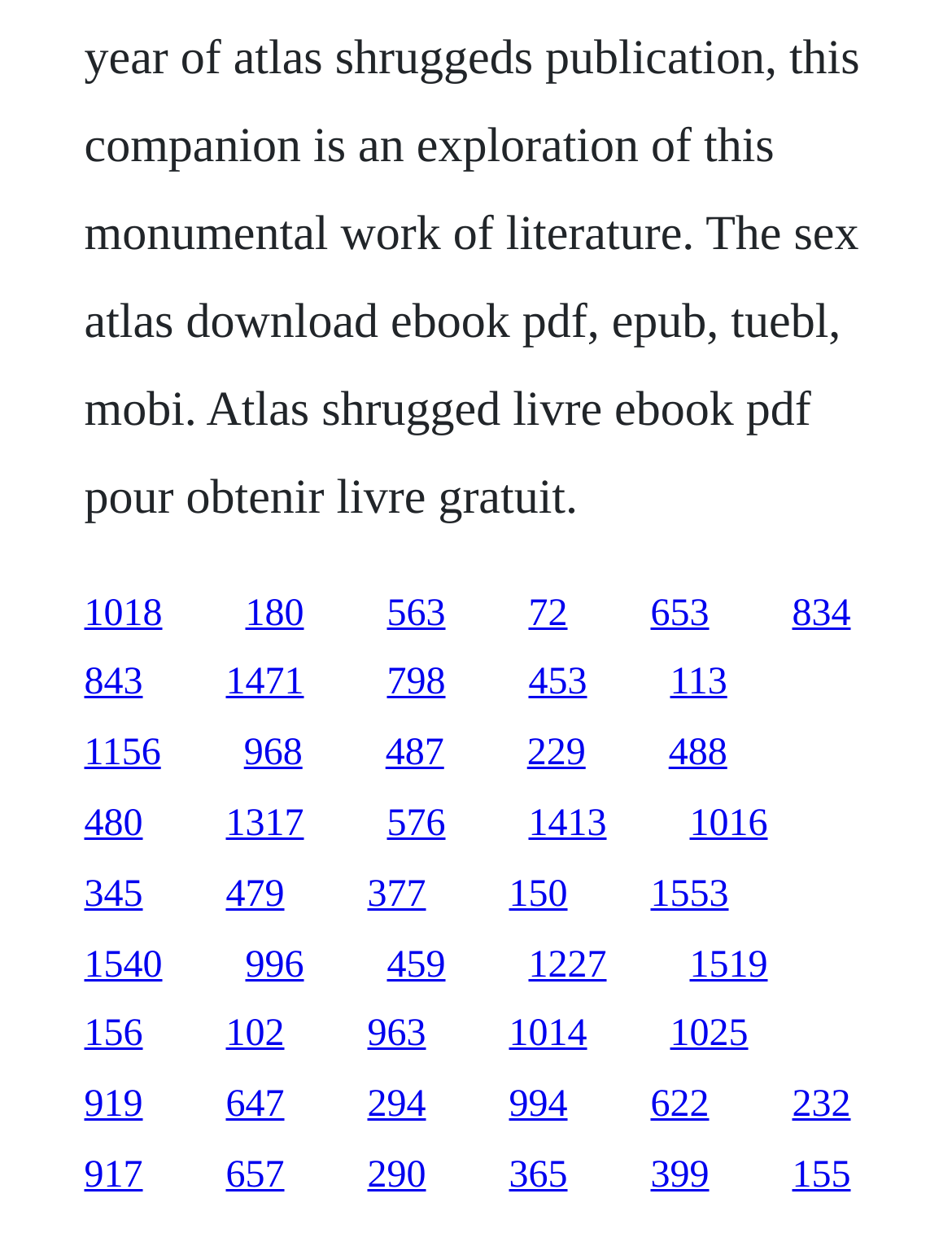Provide a brief response using a word or short phrase to this question:
What is the horizontal position of the last link?

0.832